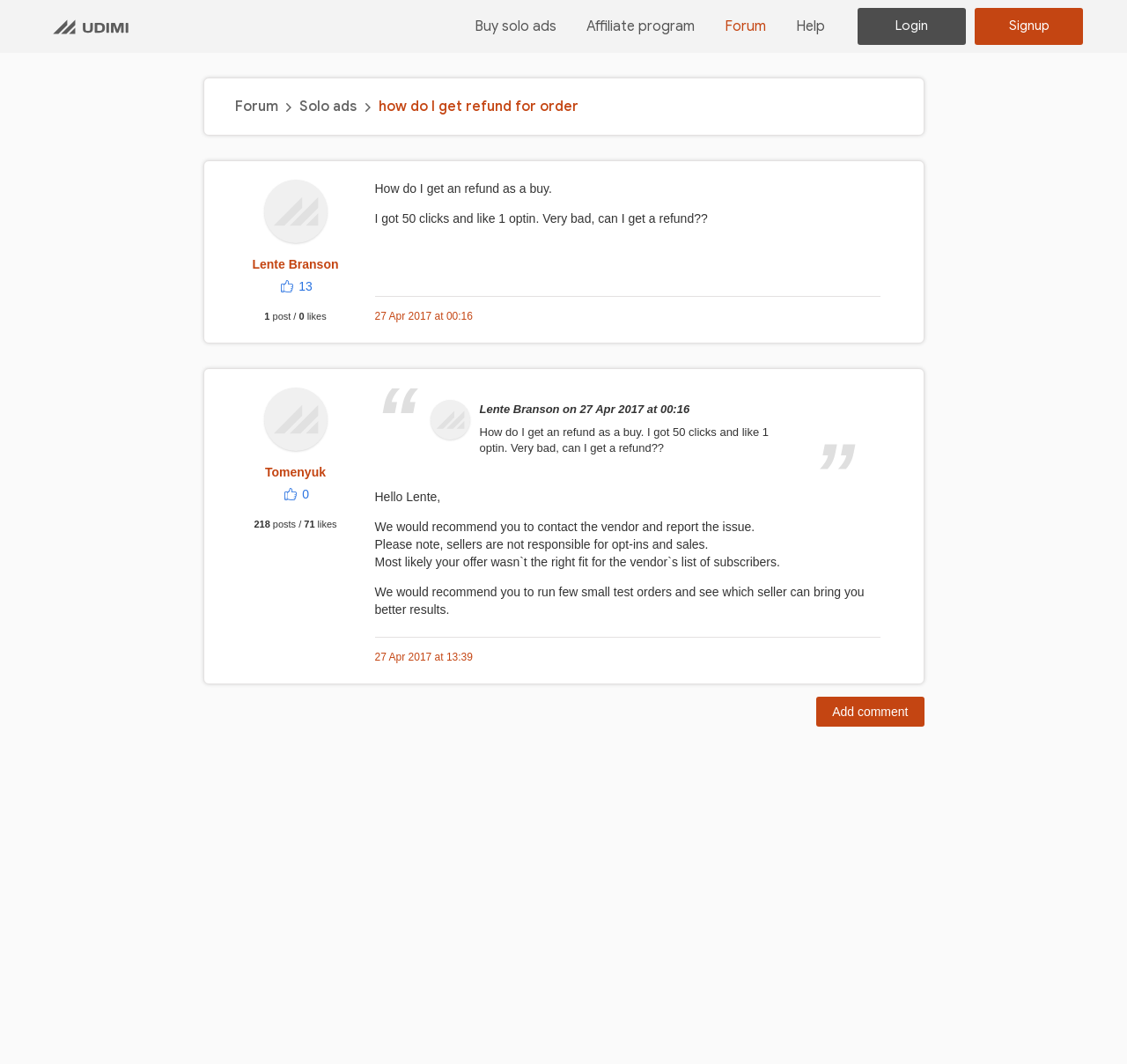What is the topic of the current forum discussion?
Please answer the question with a detailed response using the information from the screenshot.

The topic of the current forum discussion is 'how do I get refund for order' as indicated by the heading 'Forum  Solo ads  how do I get refund for order'.